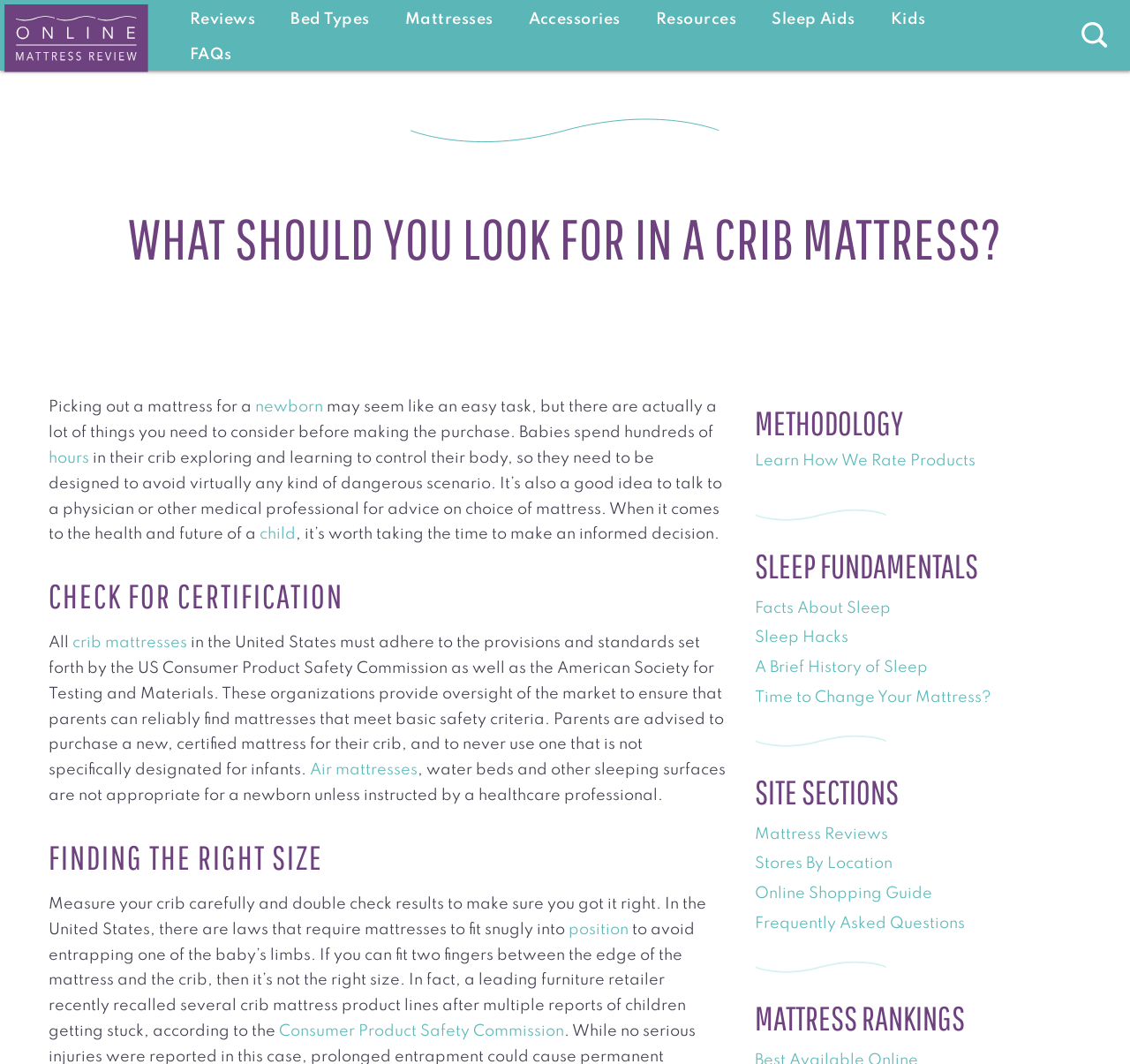Please specify the bounding box coordinates of the clickable region to carry out the following instruction: "Check the 'METHODOLOGY'". The coordinates should be four float numbers between 0 and 1, in the format [left, top, right, bottom].

[0.668, 0.385, 0.957, 0.411]